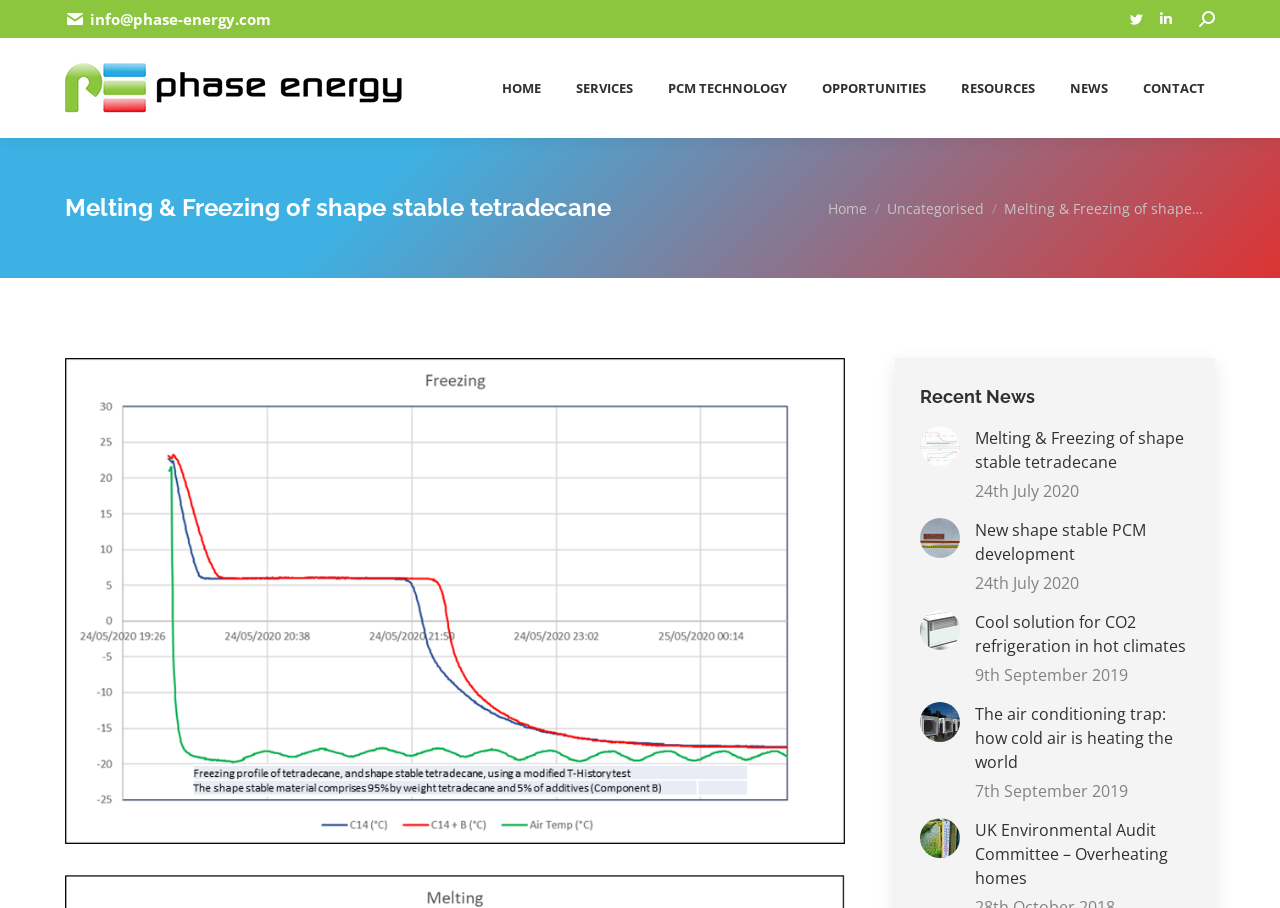Please find the bounding box coordinates of the element's region to be clicked to carry out this instruction: "Search for something".

[0.937, 0.012, 0.949, 0.03]